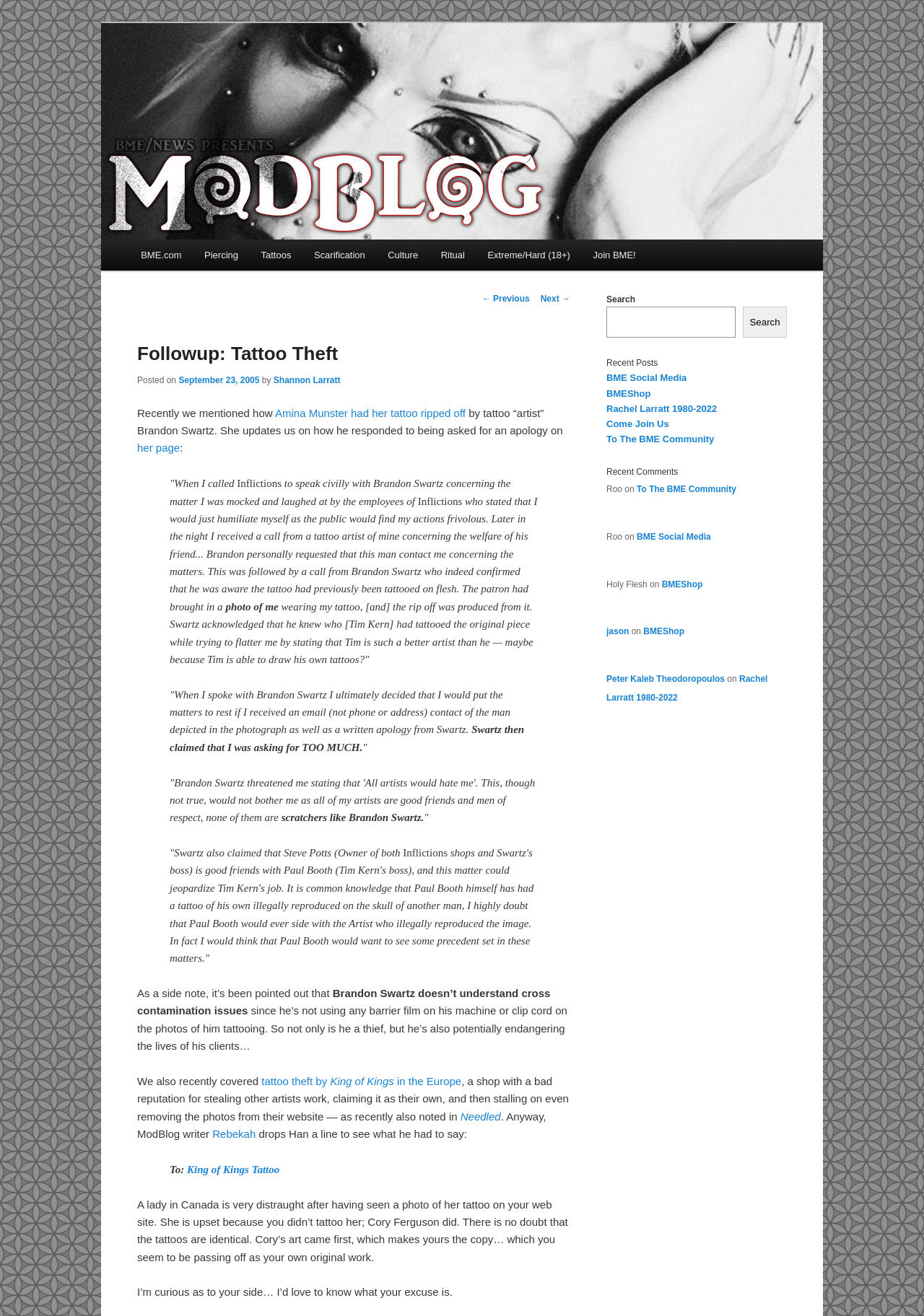Please reply to the following question using a single word or phrase: 
What is the name of the tattoo artist mentioned in the post?

Brandon Swartz